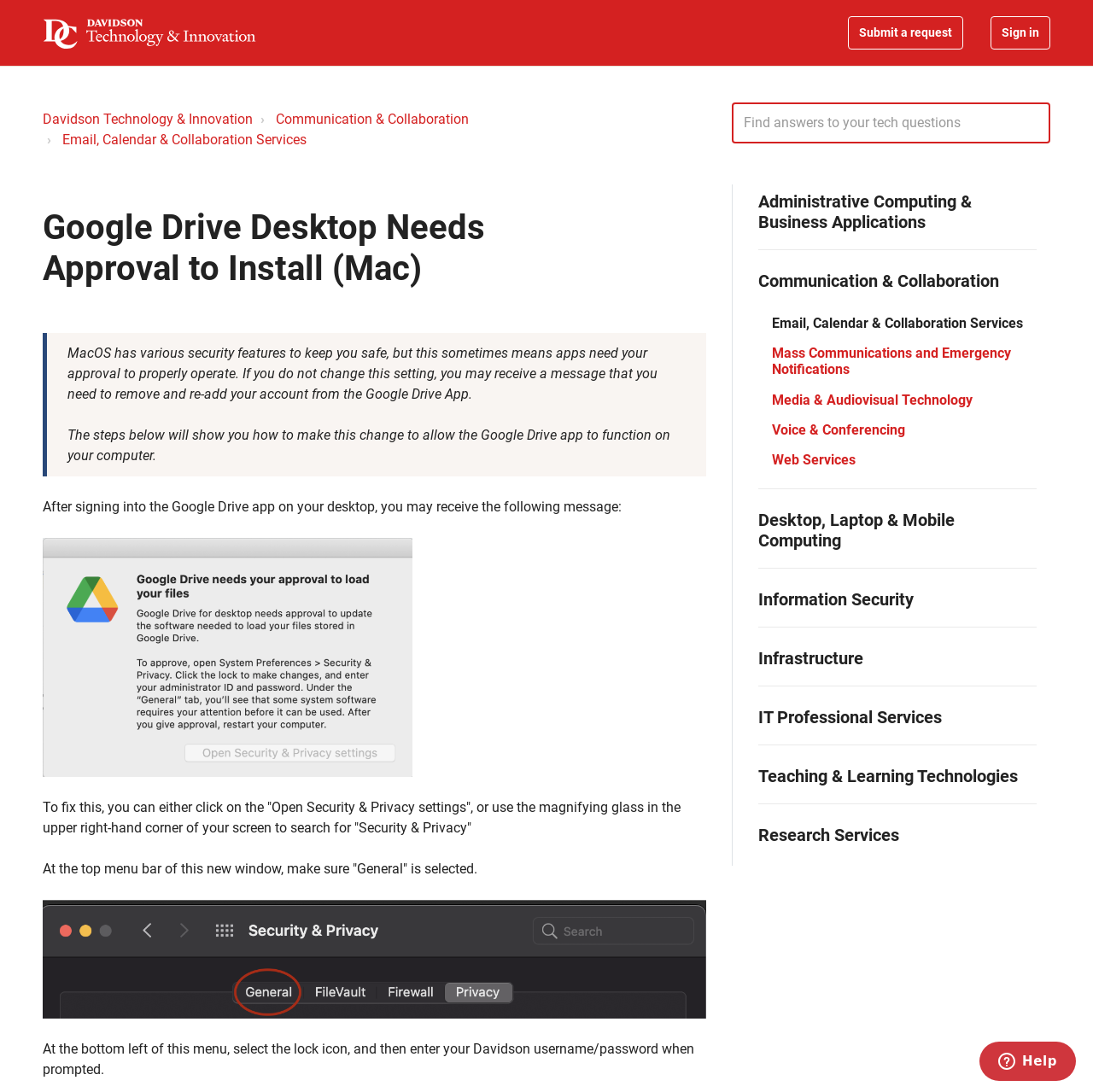Determine the bounding box coordinates for the HTML element mentioned in the following description: "YouTube". The coordinates should be a list of four floats ranging from 0 to 1, represented as [left, top, right, bottom].

None